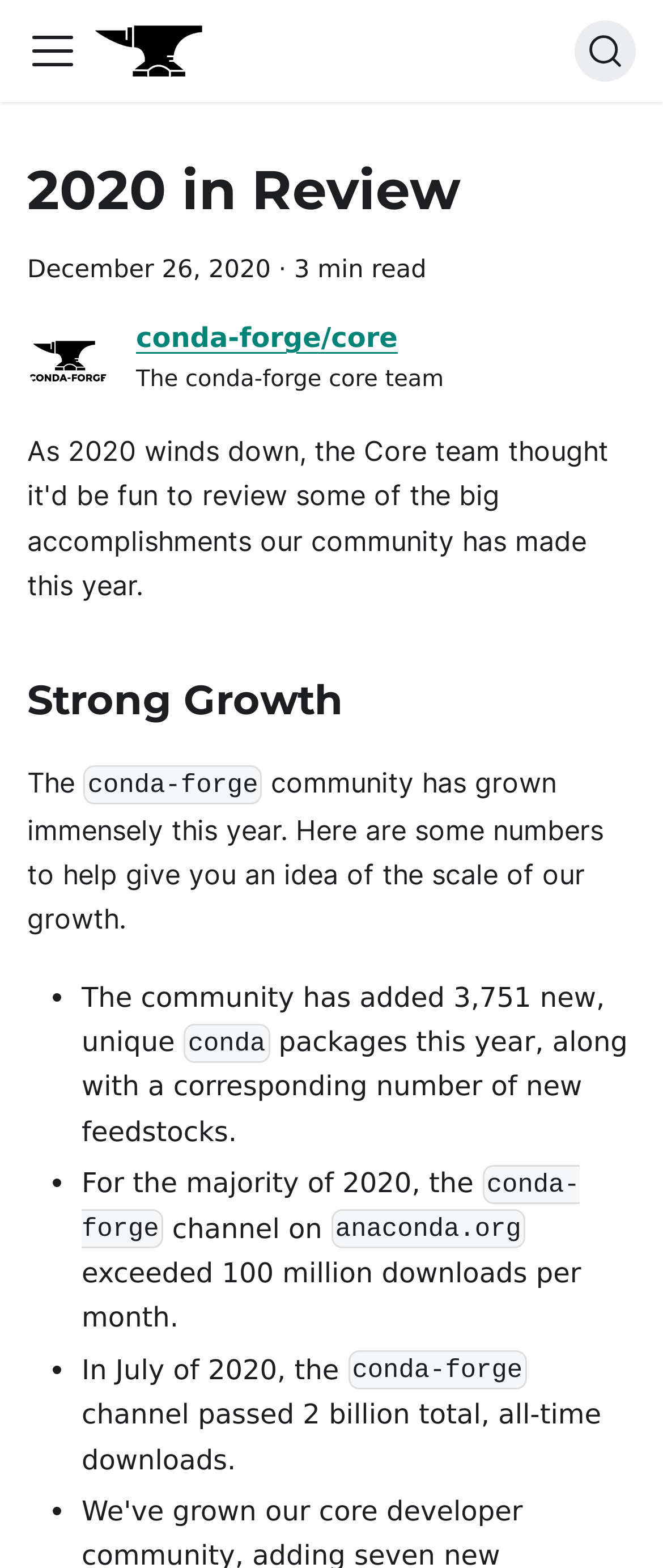Bounding box coordinates are specified in the format (top-left x, top-left y, bottom-right x, bottom-right y). All values are floating point numbers bounded between 0 and 1. Please provide the bounding box coordinate of the region this sentence describes: parent_node: conda-forge/core

[0.041, 0.204, 0.164, 0.256]